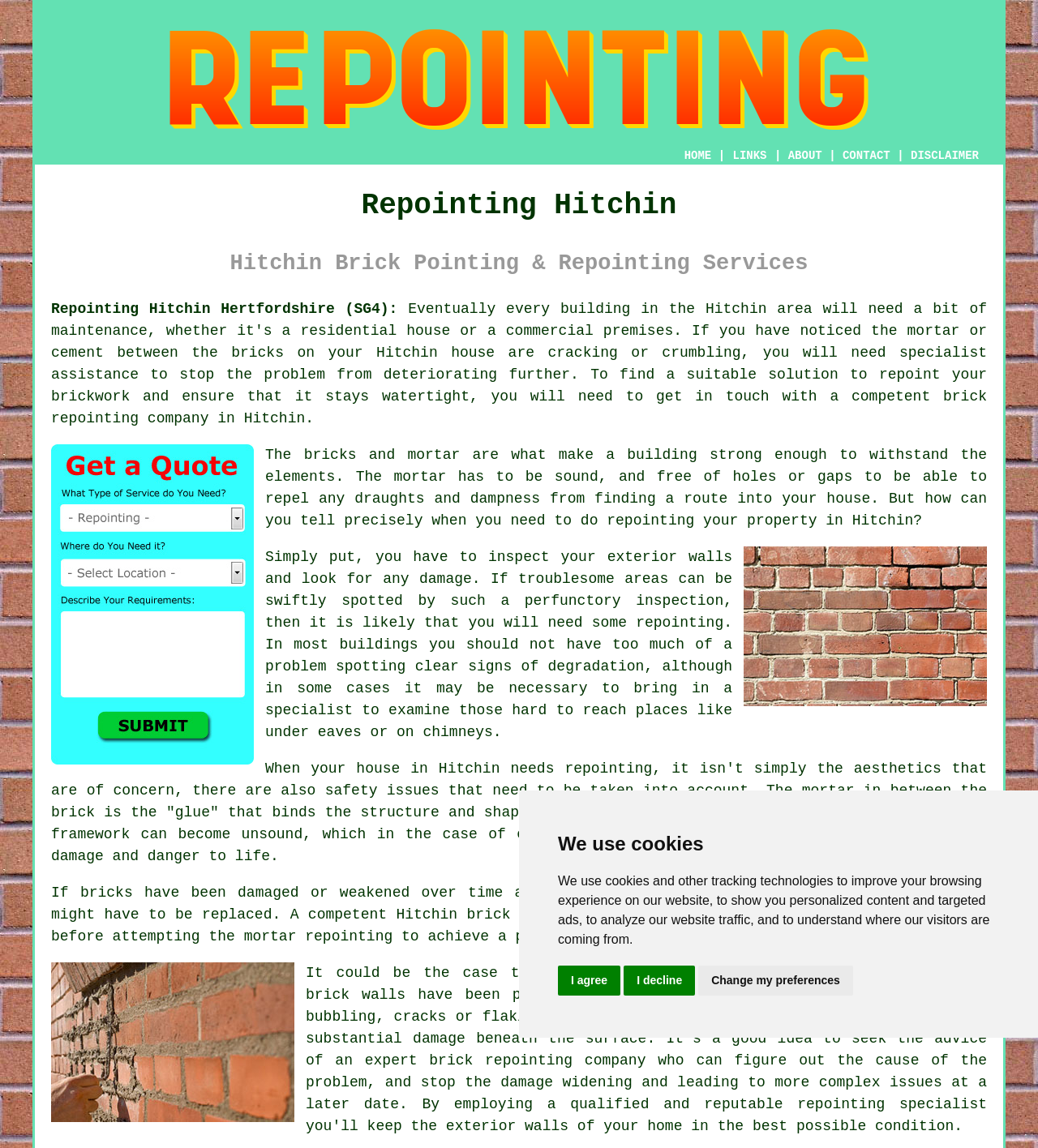Look at the image and give a detailed response to the following question: What may need to be replaced during repointing?

According to the webpage, if bricks have been damaged or weakened over time and are causing problems with the mortar, they may need to be replaced by a competent specialist before attempting the mortar repointing to achieve a perfect finish to the property.